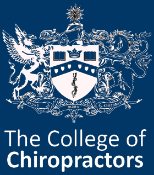Given the content of the image, can you provide a detailed answer to the question?
What does the shield in the emblem signify?

According to the caption, the shield is one of the symbolic elements in the emblem, and it represents health and healing, which are core aspects of chiropractic medicine.